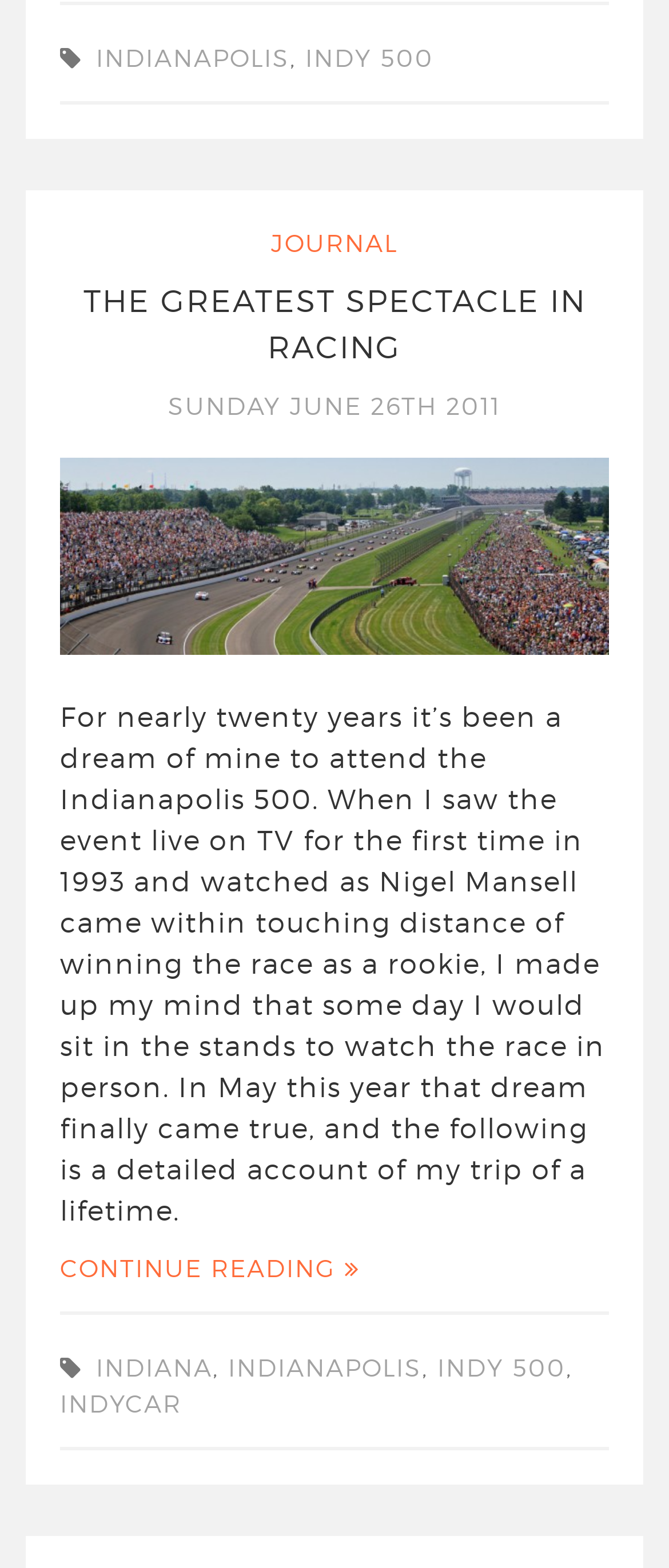What is the purpose of the link 'CONTINUE READING'
Please answer the question with a detailed response using the information from the screenshot.

The purpose of the link 'CONTINUE READING' is to allow the reader to read more of the article, which suggests that the article is longer than what is currently displayed on the page.